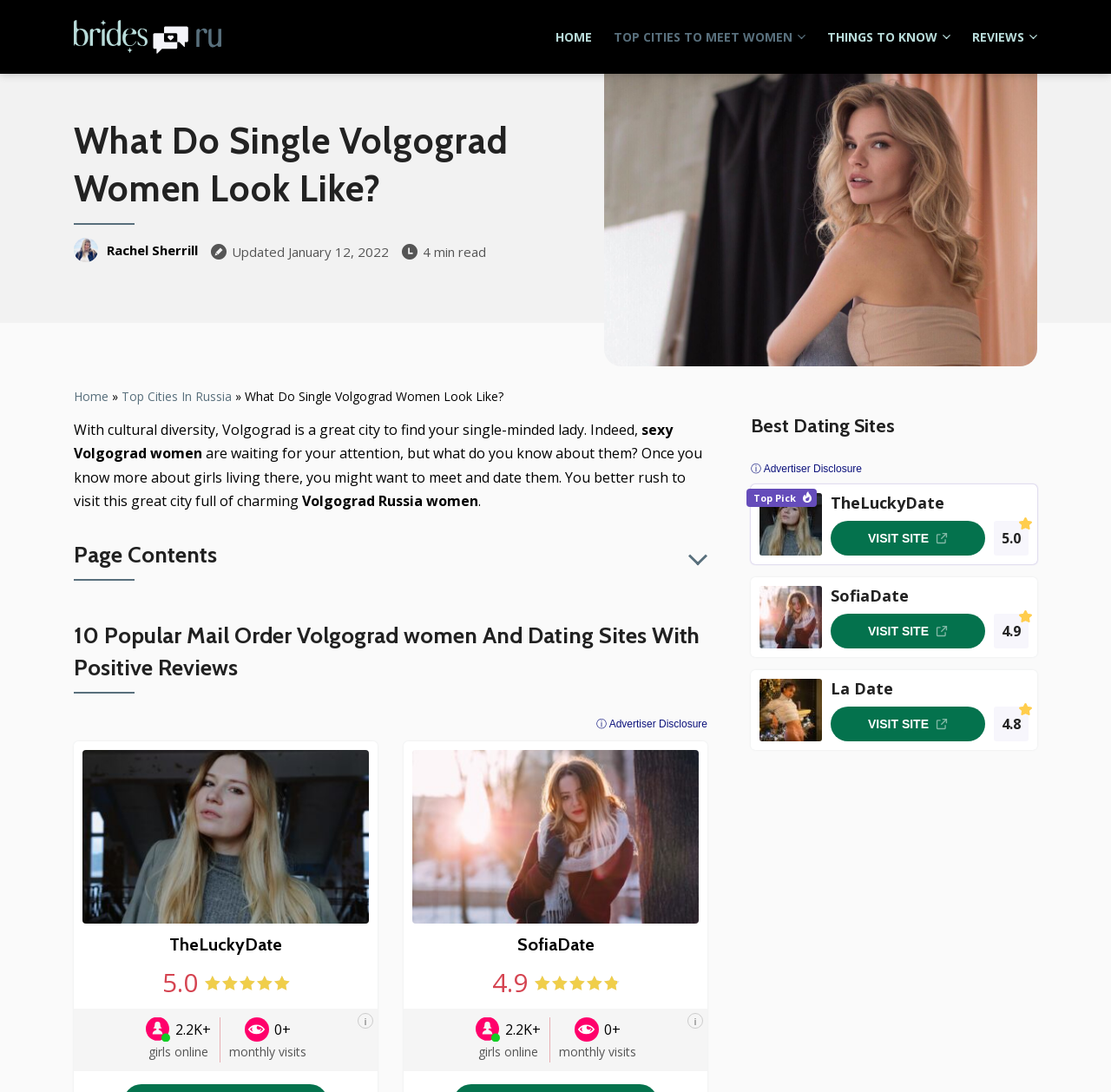How many dating sites are listed?
Using the image provided, answer with just one word or phrase.

3